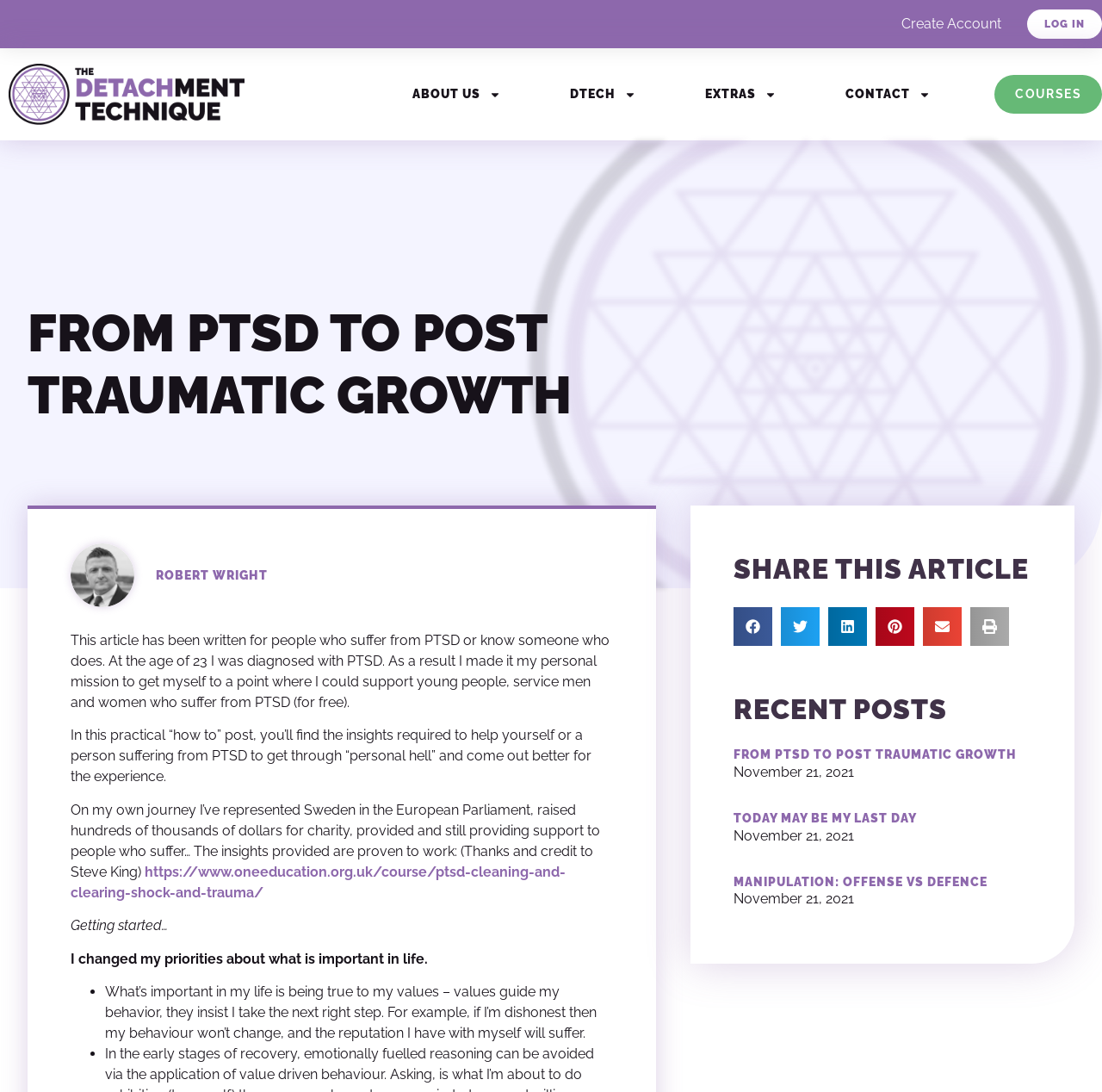What can be shared on social media?
Please give a detailed and elaborate answer to the question based on the image.

The buttons 'Share on facebook', 'Share on twitter', 'Share on linkedin', 'Share on pinterest', and 'Share on email' indicate that the article can be shared on social media.